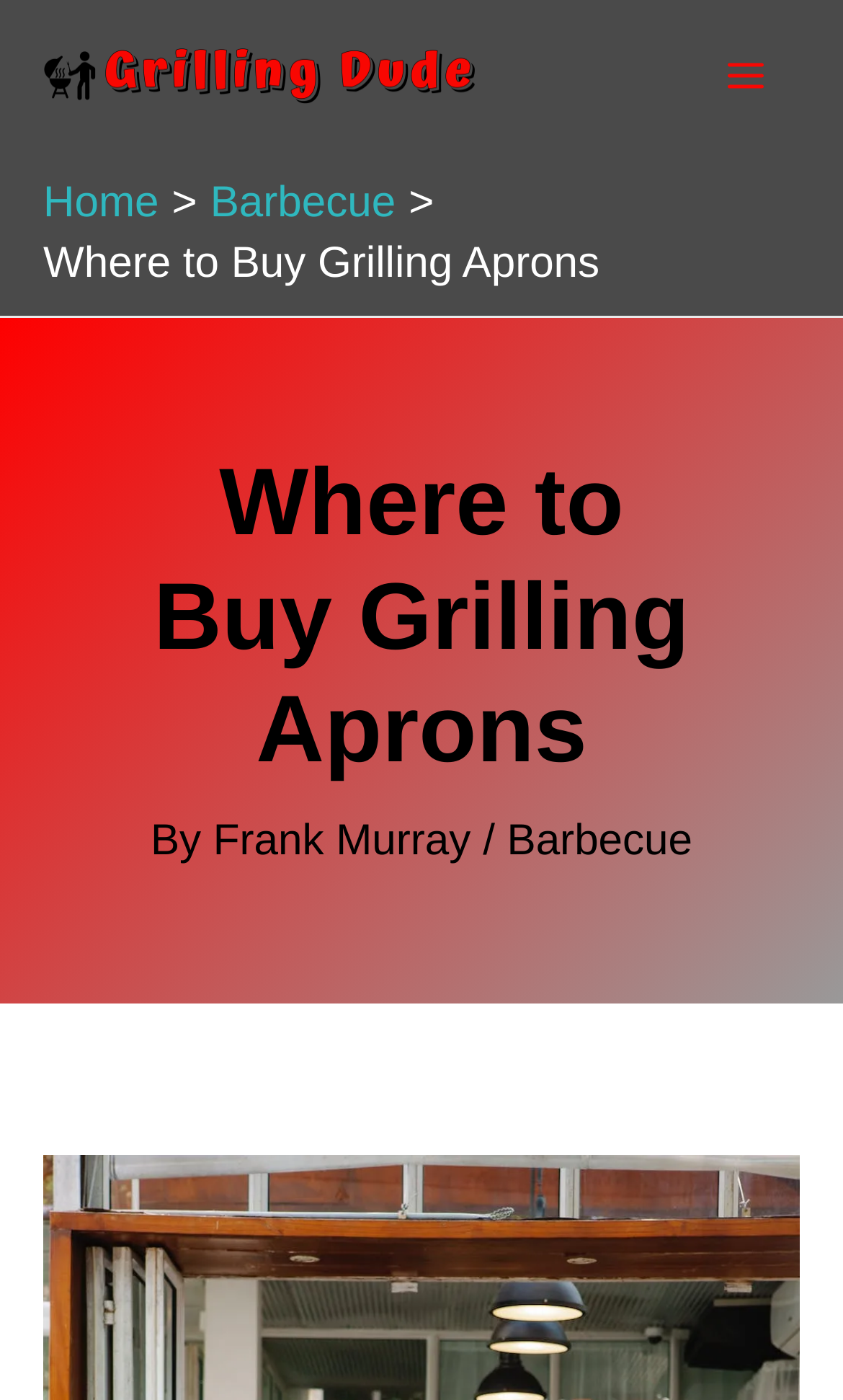Describe all visible elements and their arrangement on the webpage.

The webpage is about grilling aprons, specifically focusing on where to buy them. At the top left corner, there is a logo of "Grilling Dude" accompanied by a link with the same name. To the right of the logo, there is a main menu button. 

Below the logo, there is a navigation section with breadcrumbs, consisting of three links: "Home", "Barbecue", and a static text "Where to Buy Grilling Aprons". 

Further down, there is a heading with the same title "Where to Buy Grilling Aprons" taking up a significant portion of the page. Below the heading, there is a byline section with the text "By" followed by a link to the author "Frank Murray", then a slash, and finally another link to "Barbecue".